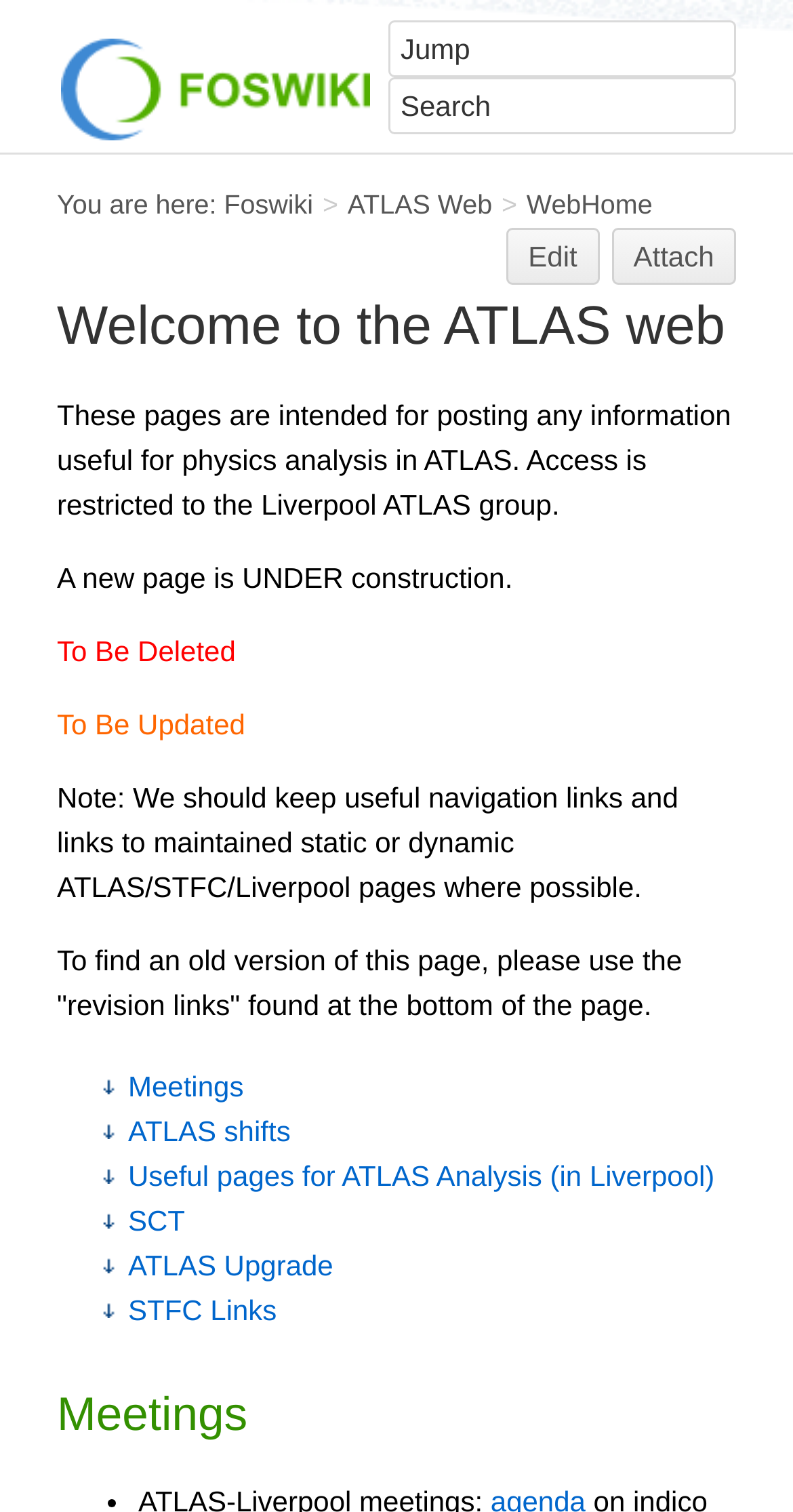Please determine the bounding box coordinates of the area that needs to be clicked to complete this task: 'View the FAQ'. The coordinates must be four float numbers between 0 and 1, formatted as [left, top, right, bottom].

None